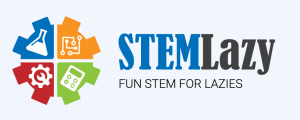Describe all significant details and elements found in the image.

The image showcases the logo of "STEMLazy," a brand that promotes engaging STEM (Science, Technology, Engineering, and Mathematics) educational resources. The logo features a vibrant, colorful design with elements representing various STEM fields: a beaker for science, a gear for engineering, a calculator for mathematics, and circuit-like symbols for technology, all set against a vivid puzzle piece background. The name "STEMLazy" is prominently displayed in blue, accompanied by the tagline "Fun STEM for Lazies." This logo reflects the brand's mission to make STEM learning enjoyable and accessible to all.